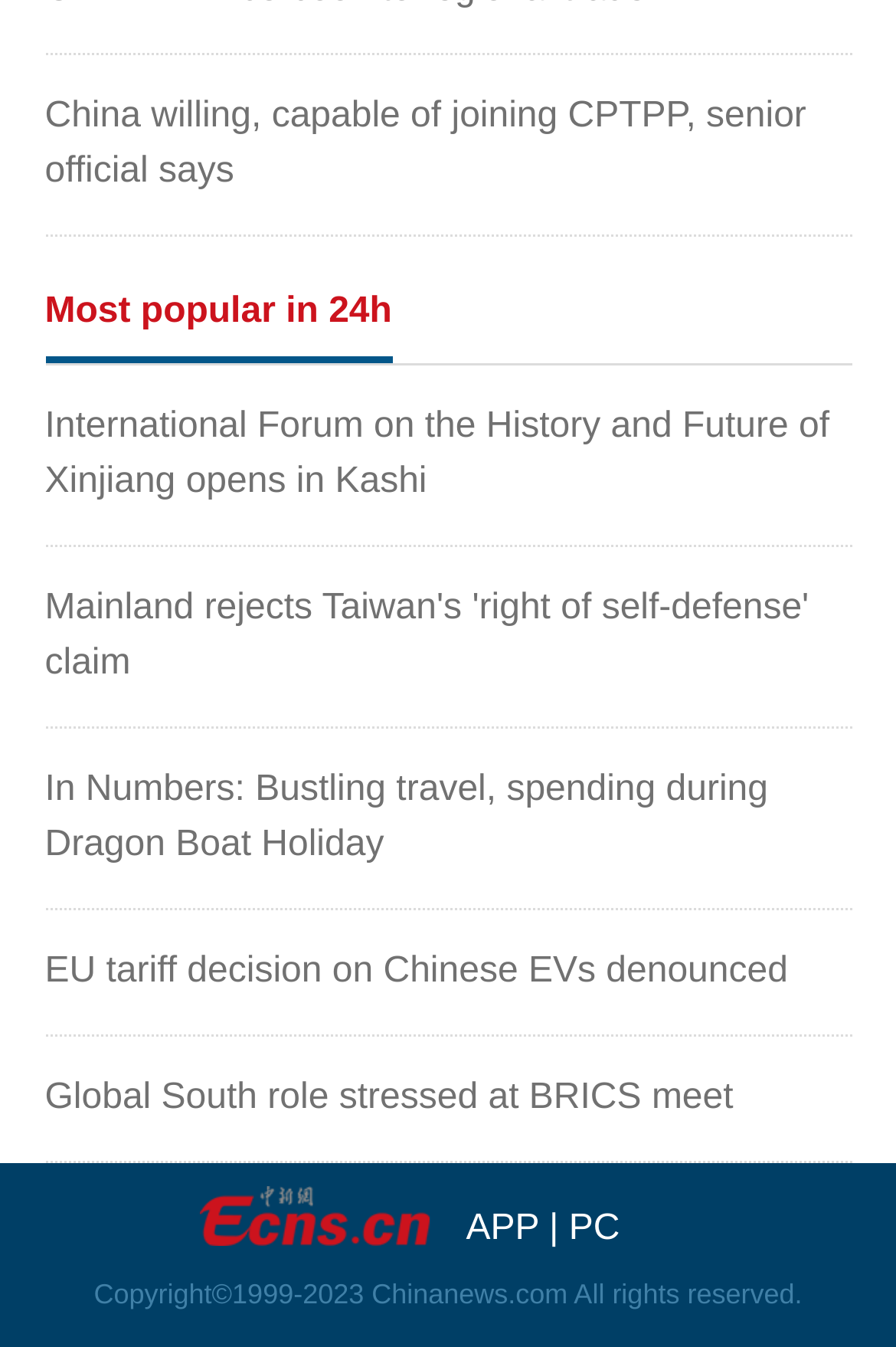What is the topic of the first news article?
Answer with a single word or phrase by referring to the visual content.

CPTPP